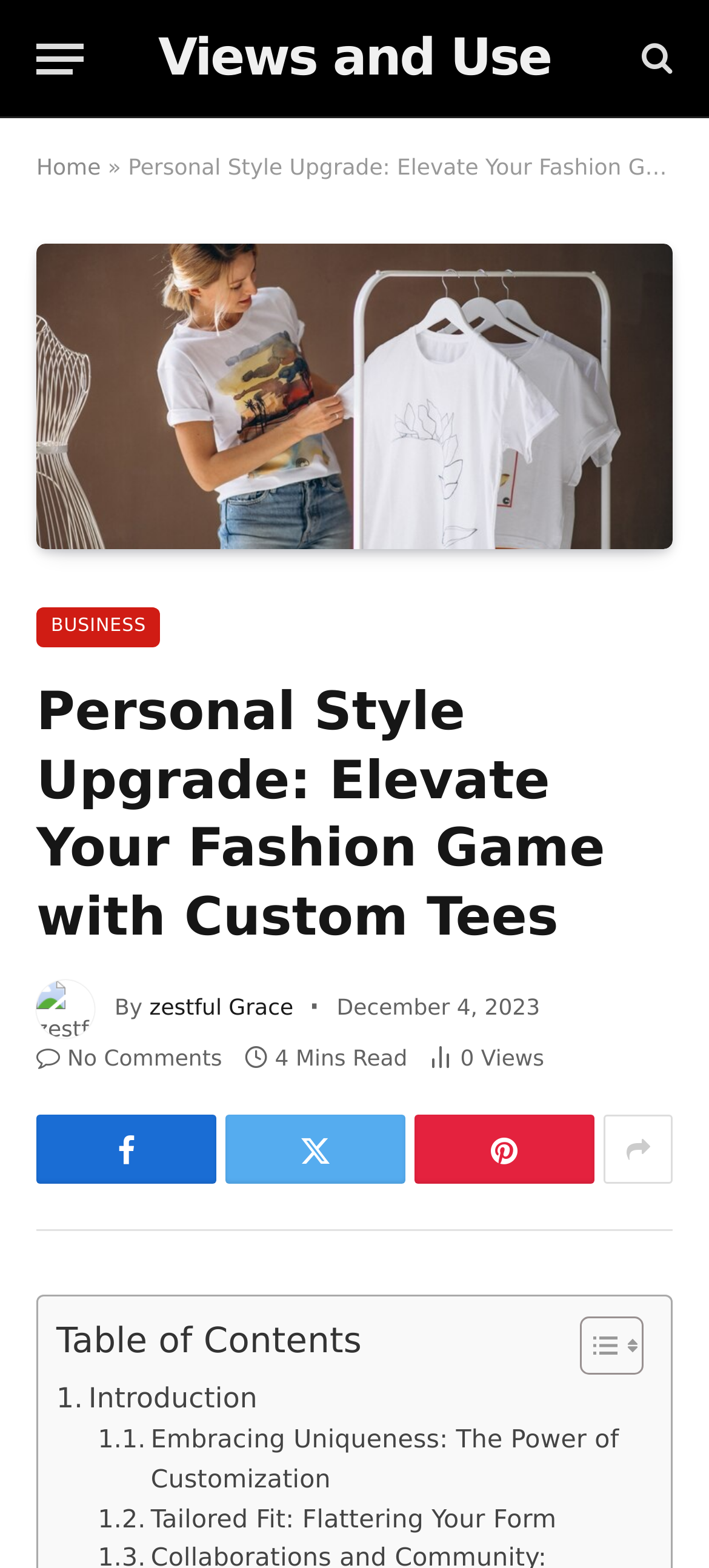Bounding box coordinates should be provided in the format (top-left x, top-left y, bottom-right x, bottom-right y) with all values between 0 and 1. Identify the bounding box for this UI element: title="Show More Social Sharing"

[0.851, 0.711, 0.949, 0.755]